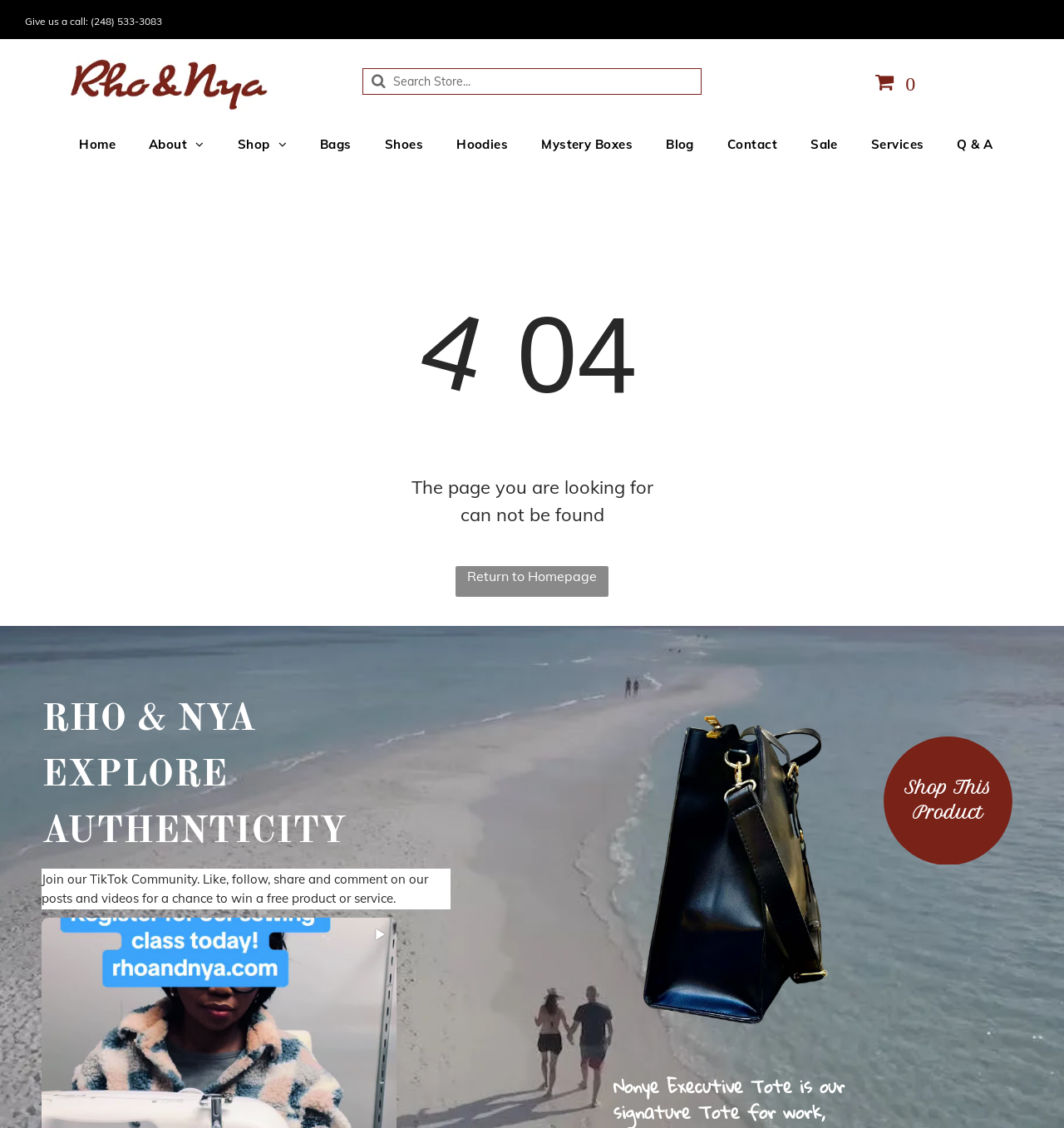What is the phone number to call?
Based on the screenshot, respond with a single word or phrase.

(248) 533-3083